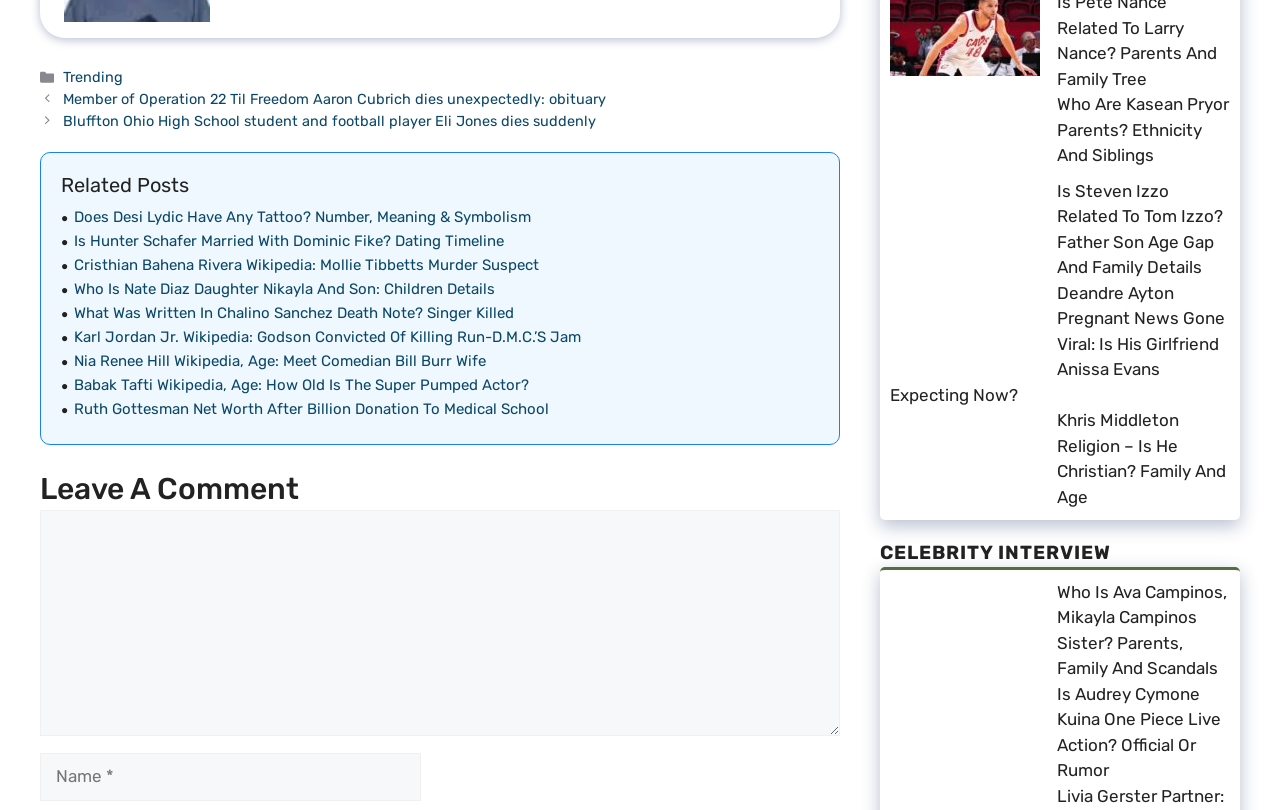Identify the bounding box coordinates necessary to click and complete the given instruction: "Click on the 'Trending' link".

[0.049, 0.084, 0.096, 0.107]